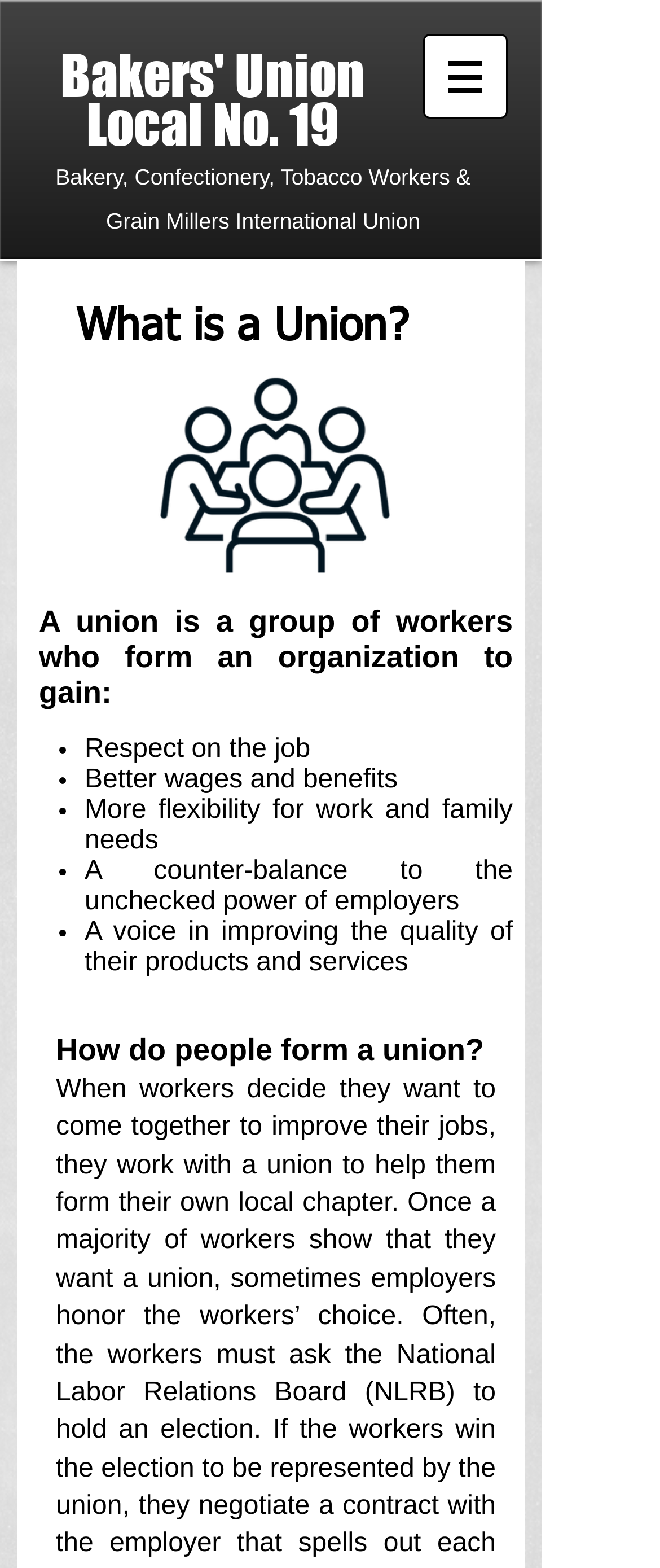Generate the text content of the main heading of the webpage.

Bakers' Union Local No. 19